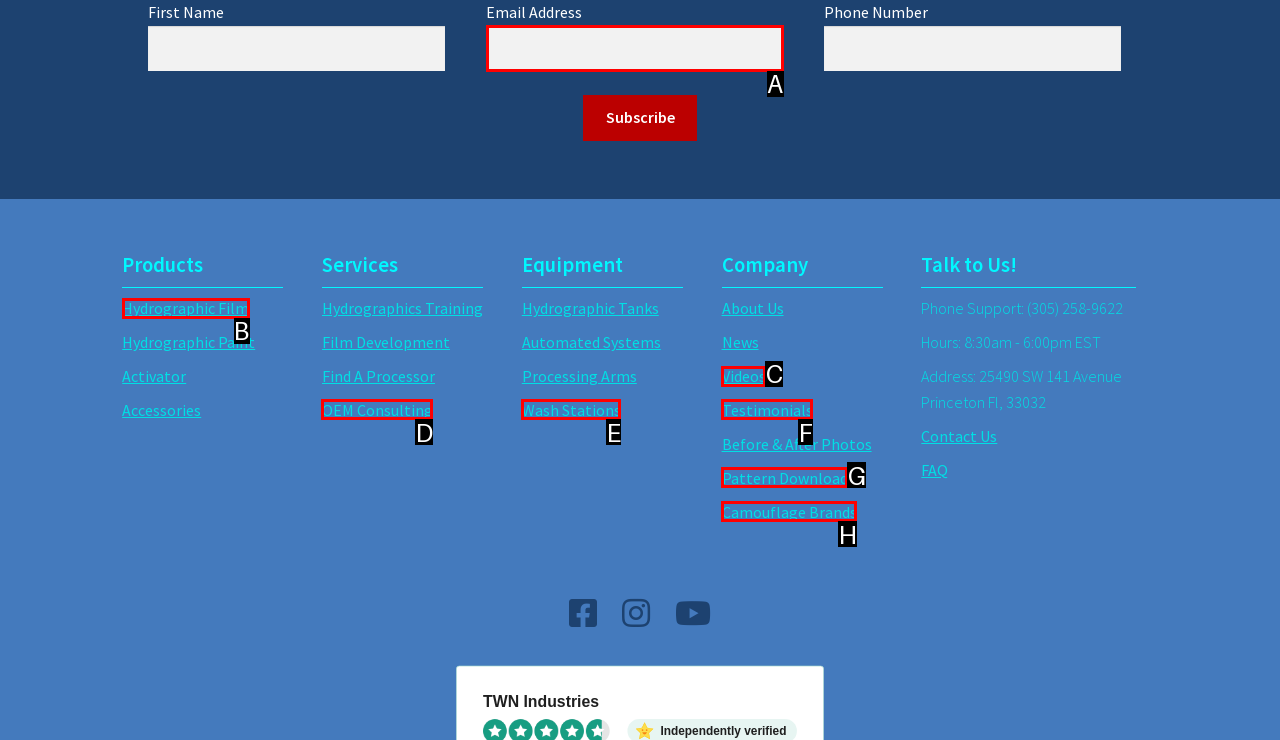From the choices provided, which HTML element best fits the description: parent_node: Email Address name="EMAIL"? Answer with the appropriate letter.

A